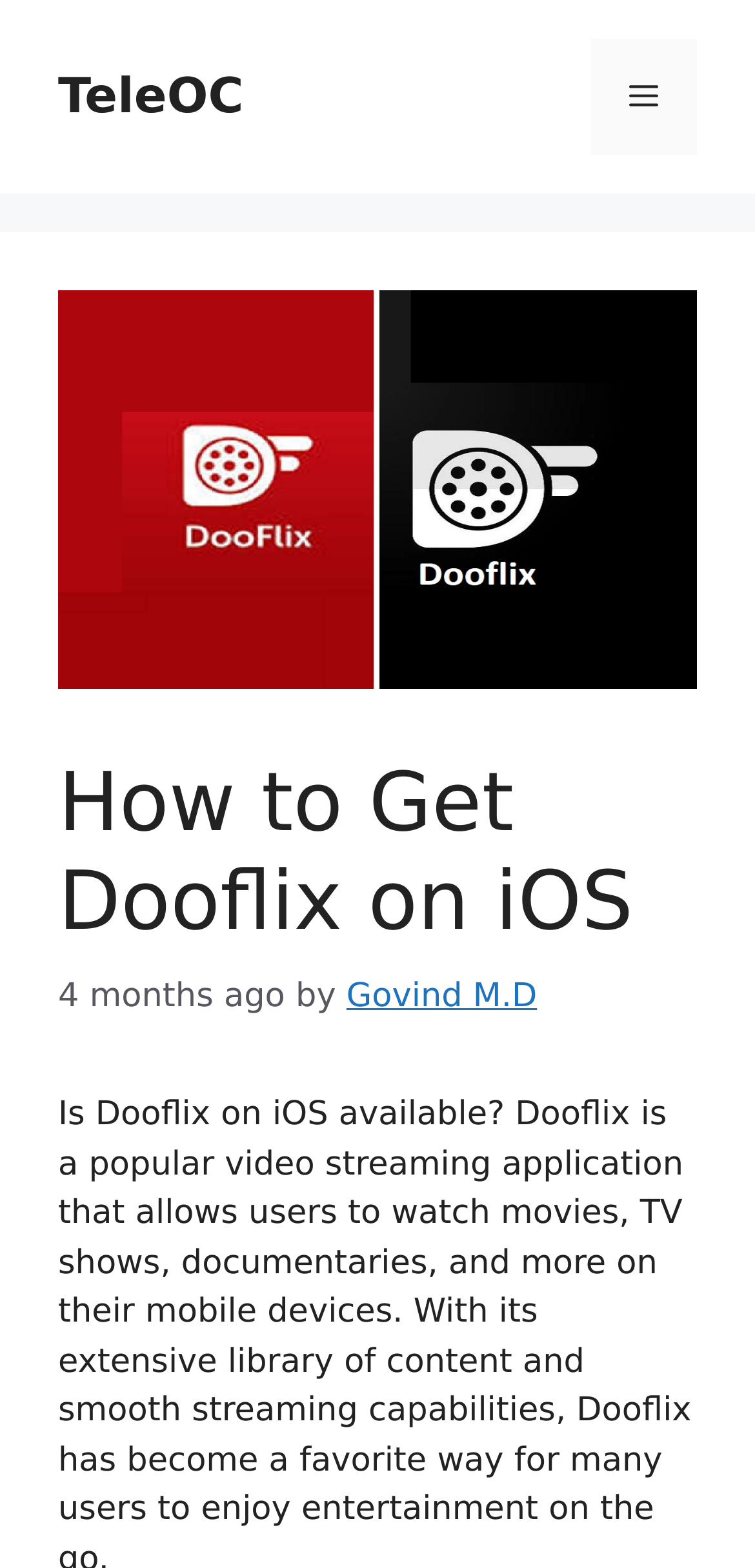What is the topic of the article? Observe the screenshot and provide a one-word or short phrase answer.

Dooflix on iOS